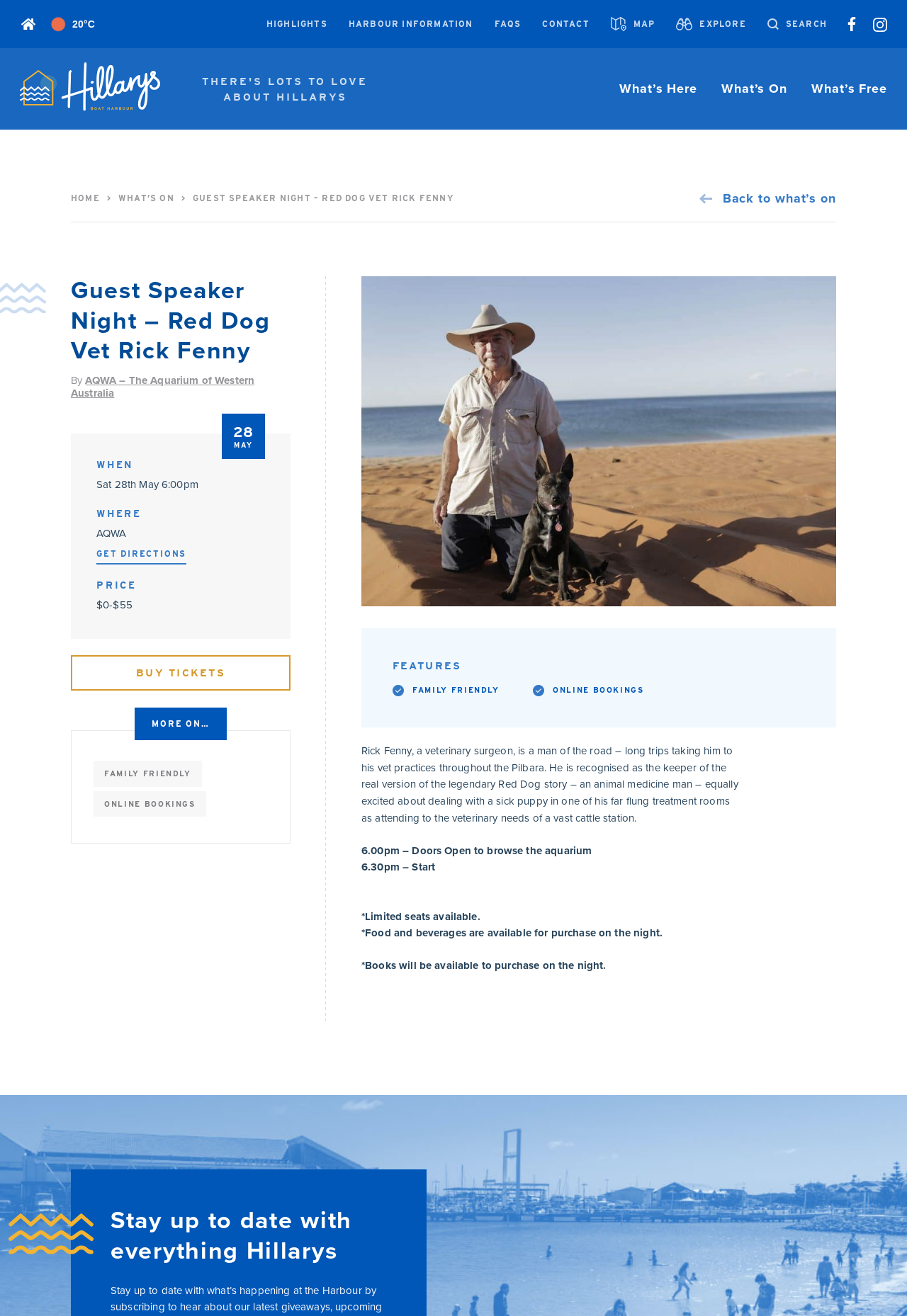Provide a one-word or short-phrase answer to the question:
What is the price range of the event?

$0-$55